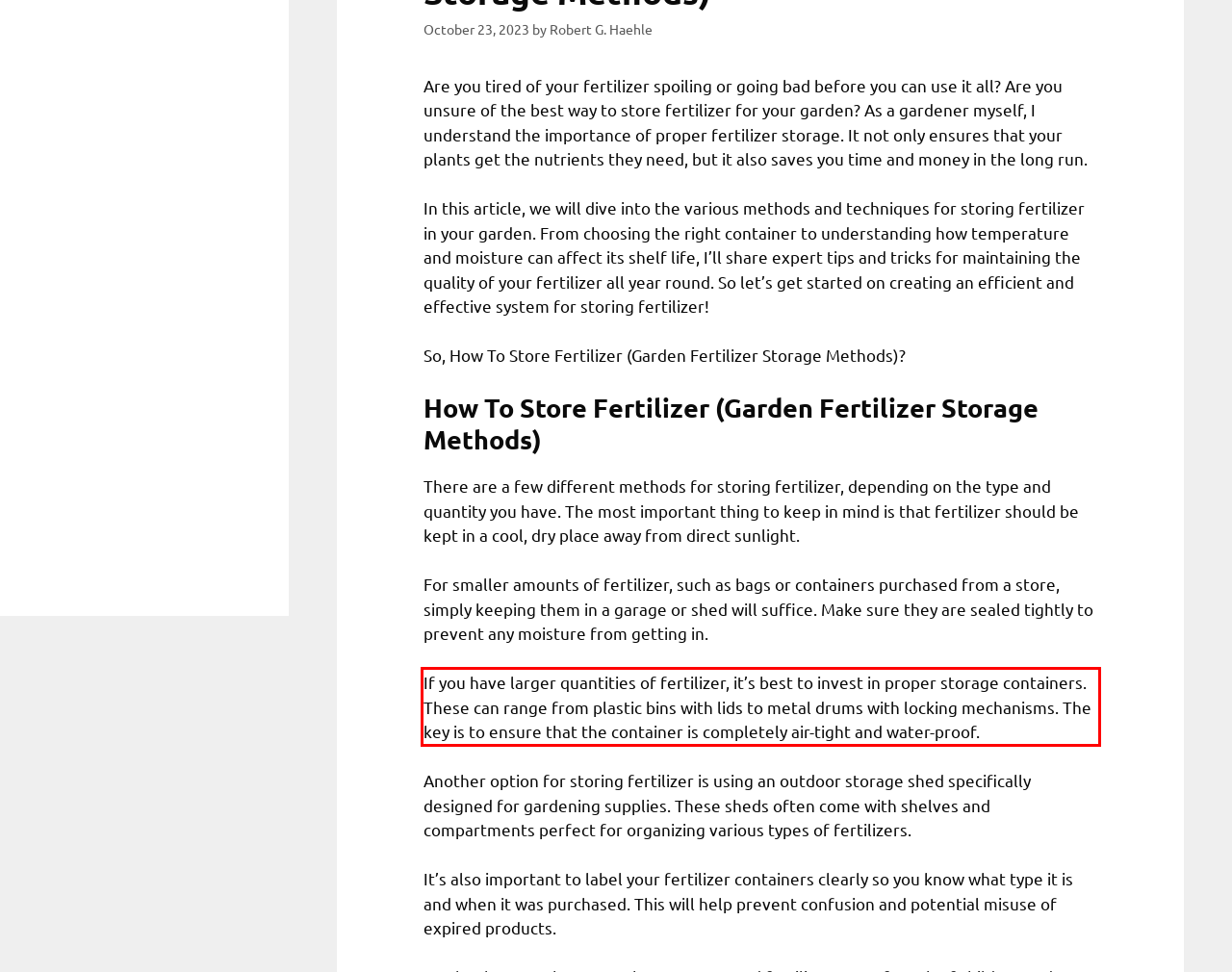Using the provided screenshot of a webpage, recognize the text inside the red rectangle bounding box by performing OCR.

If you have larger quantities of fertilizer, it’s best to invest in proper storage containers. These can range from plastic bins with lids to metal drums with locking mechanisms. The key is to ensure that the container is completely air-tight and water-proof.